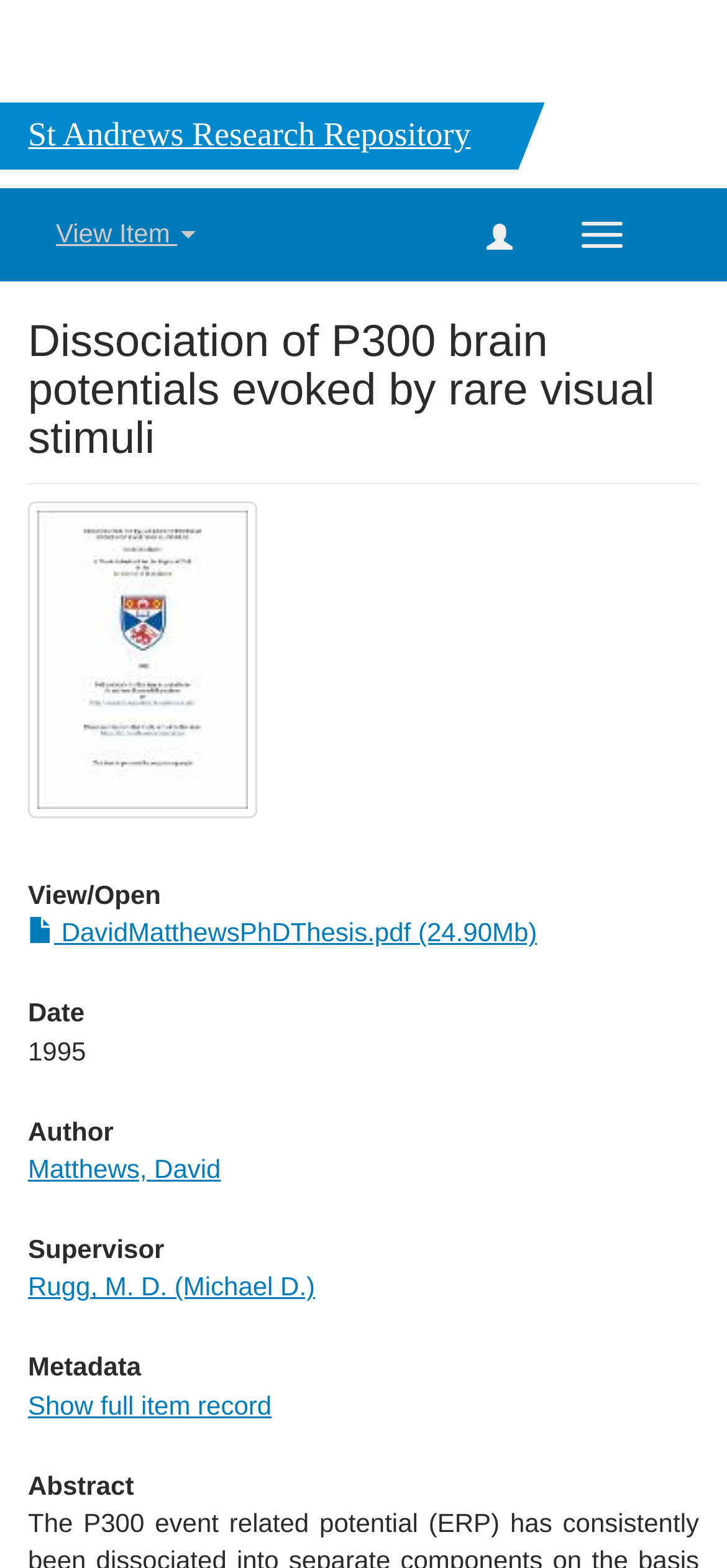Provide the bounding box coordinates of the UI element that matches the description: "alt="Thumbnail"".

[0.038, 0.32, 0.354, 0.522]